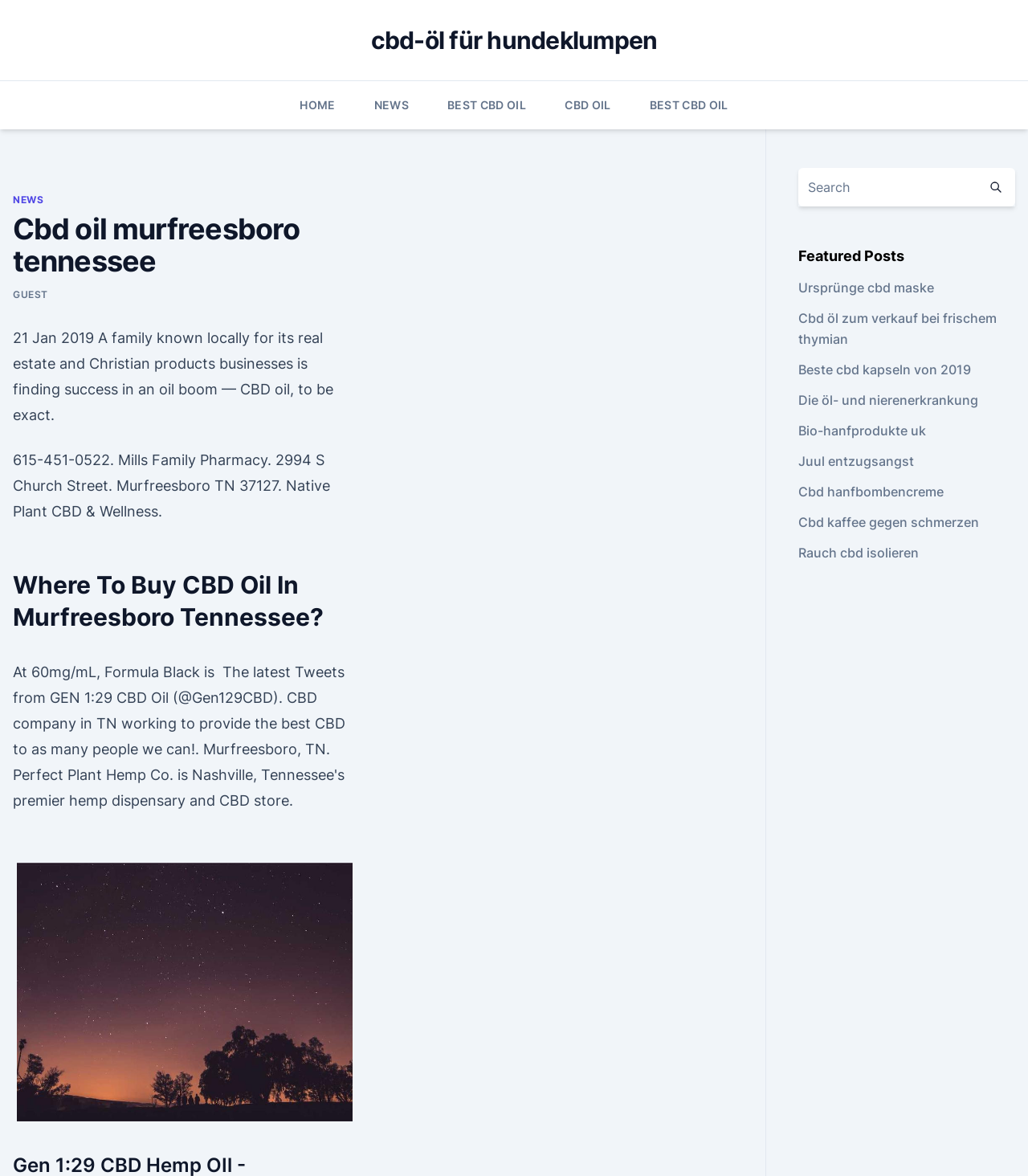Please determine the bounding box coordinates for the element that should be clicked to follow these instructions: "Click on the HOME link".

[0.292, 0.069, 0.326, 0.11]